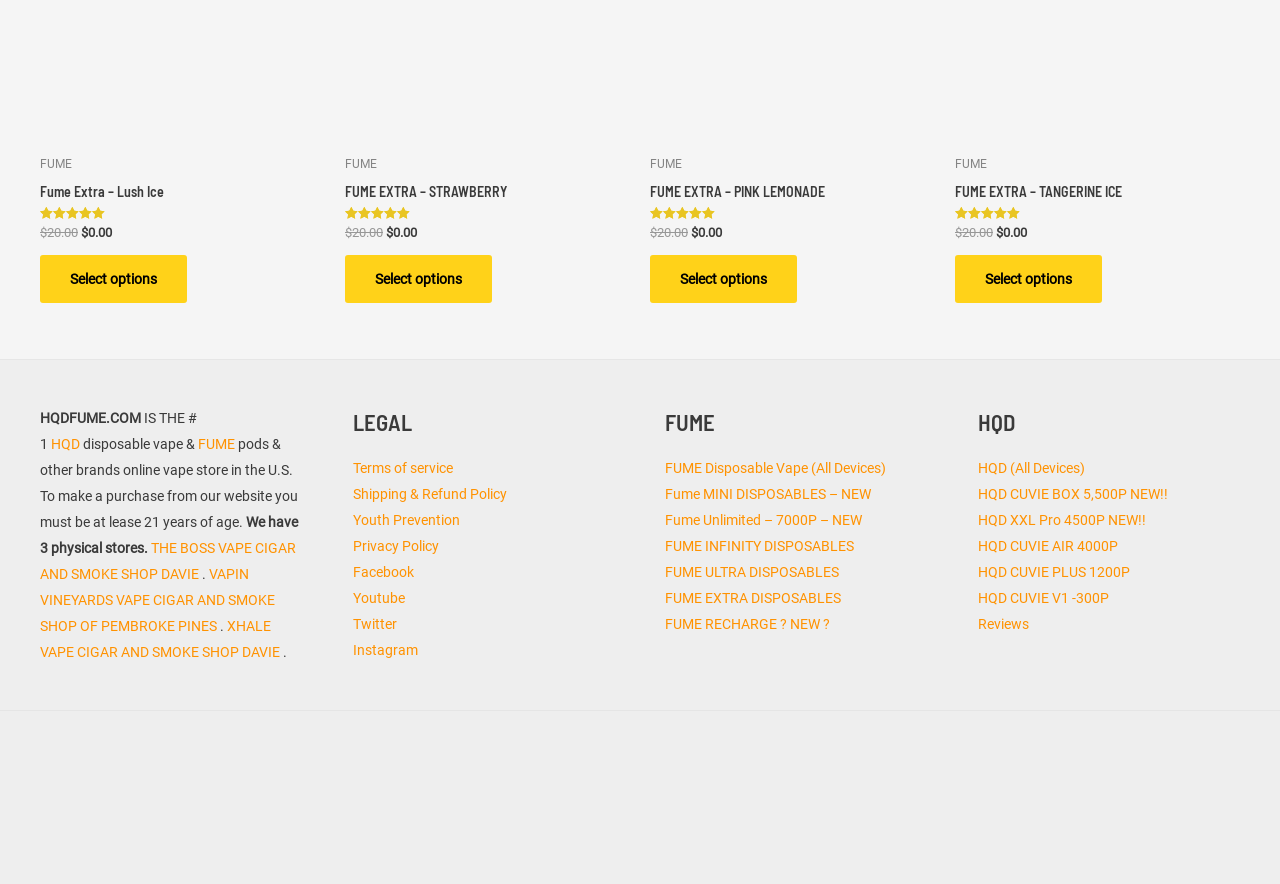Respond to the question below with a single word or phrase:
What social media platforms does the company have?

Facebook, Youtube, Twitter, Instagram